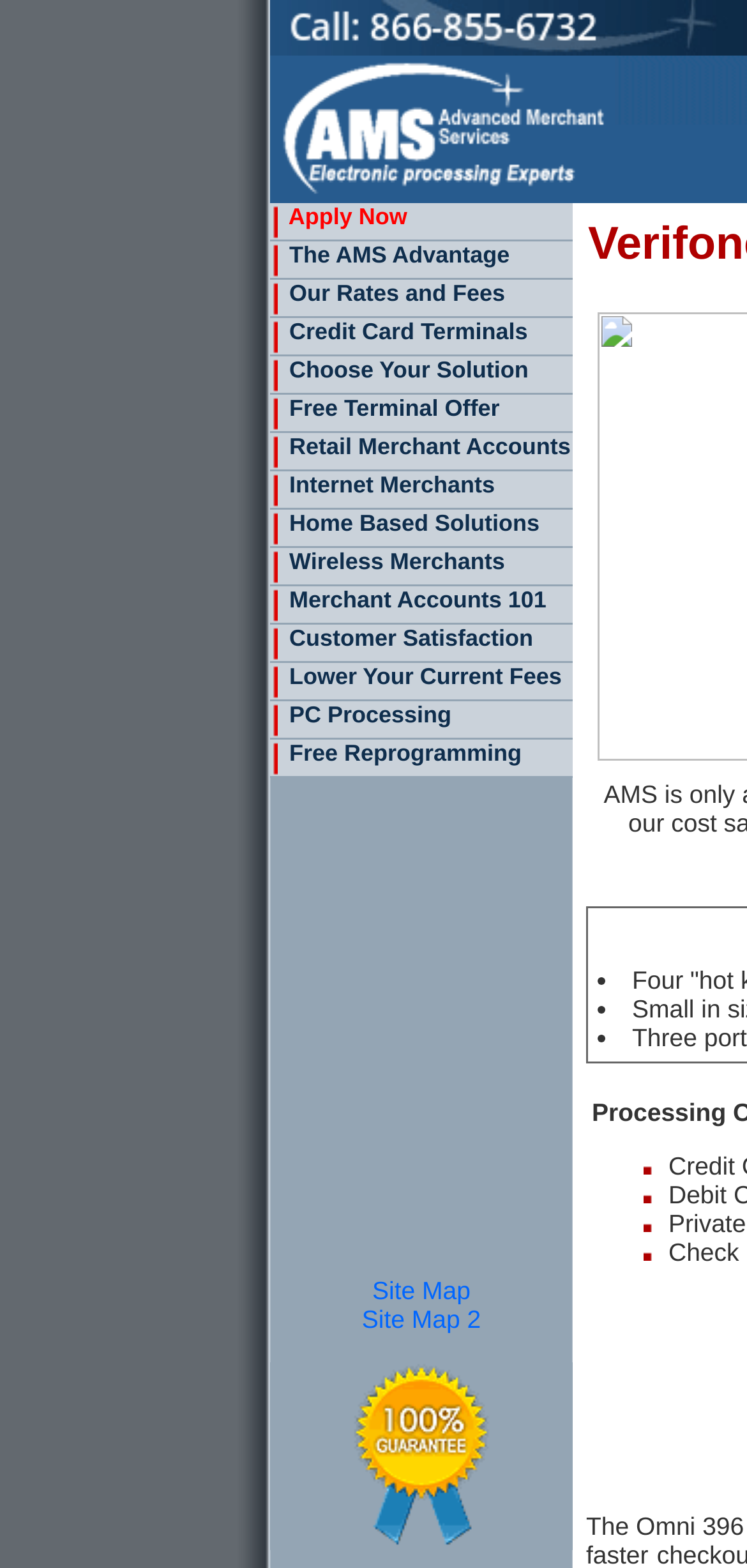Provide a short, one-word or phrase answer to the question below:
What is the text of the last link in the second table row?

AMS Advantage